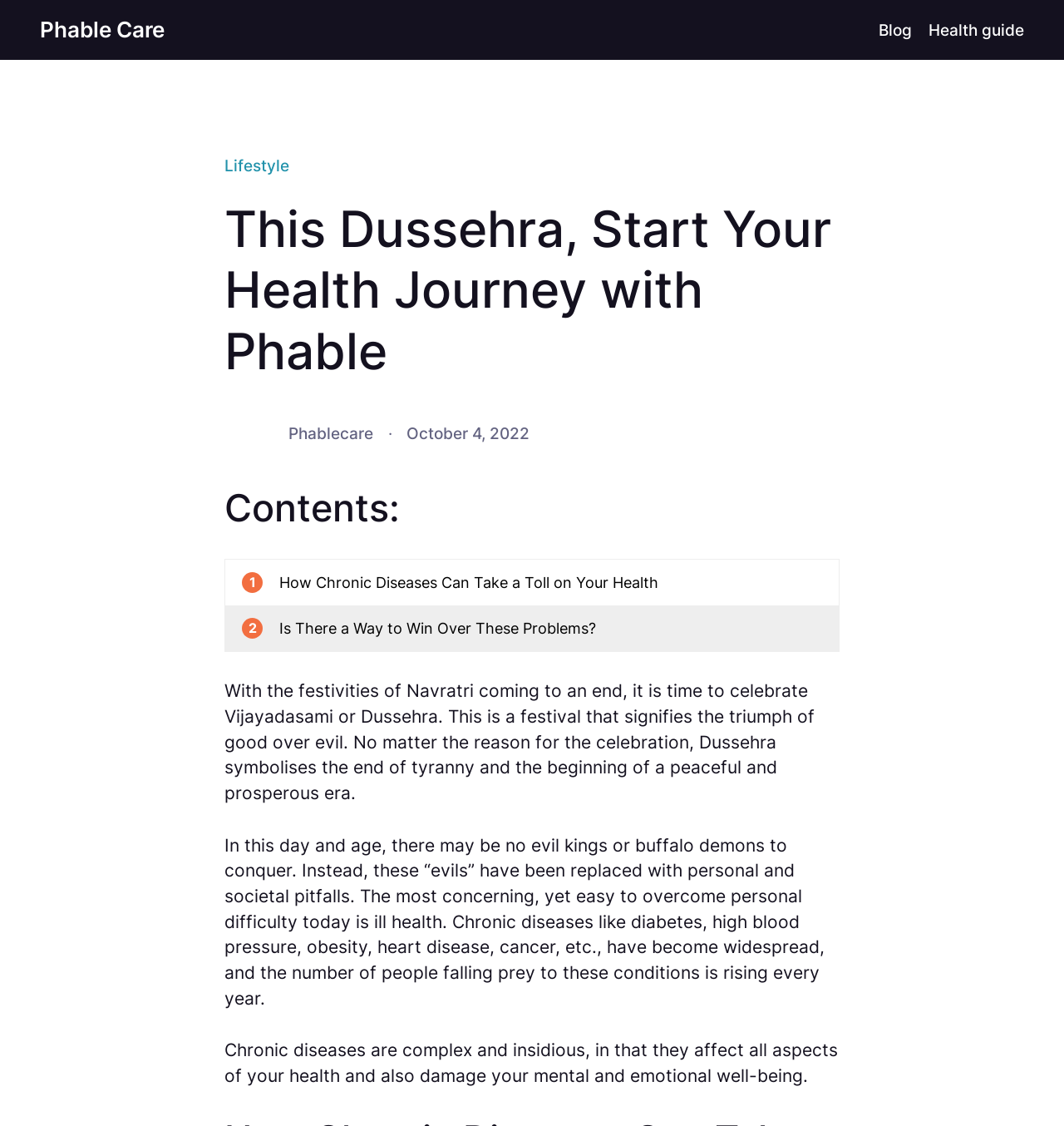Identify the bounding box of the UI component described as: "Index/Home page".

None